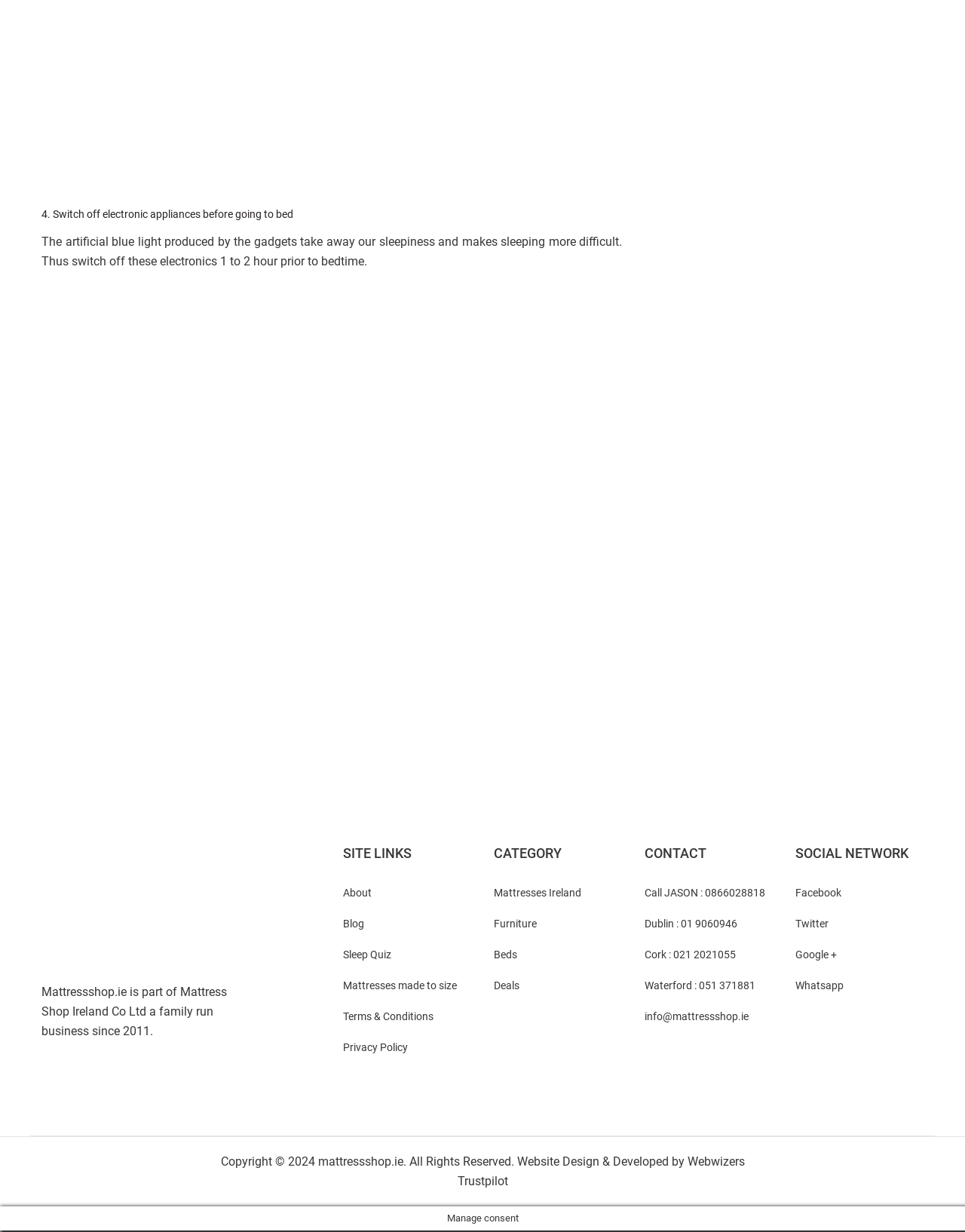Provide the bounding box coordinates of the area you need to click to execute the following instruction: "Click the 'About' link".

[0.355, 0.72, 0.385, 0.73]